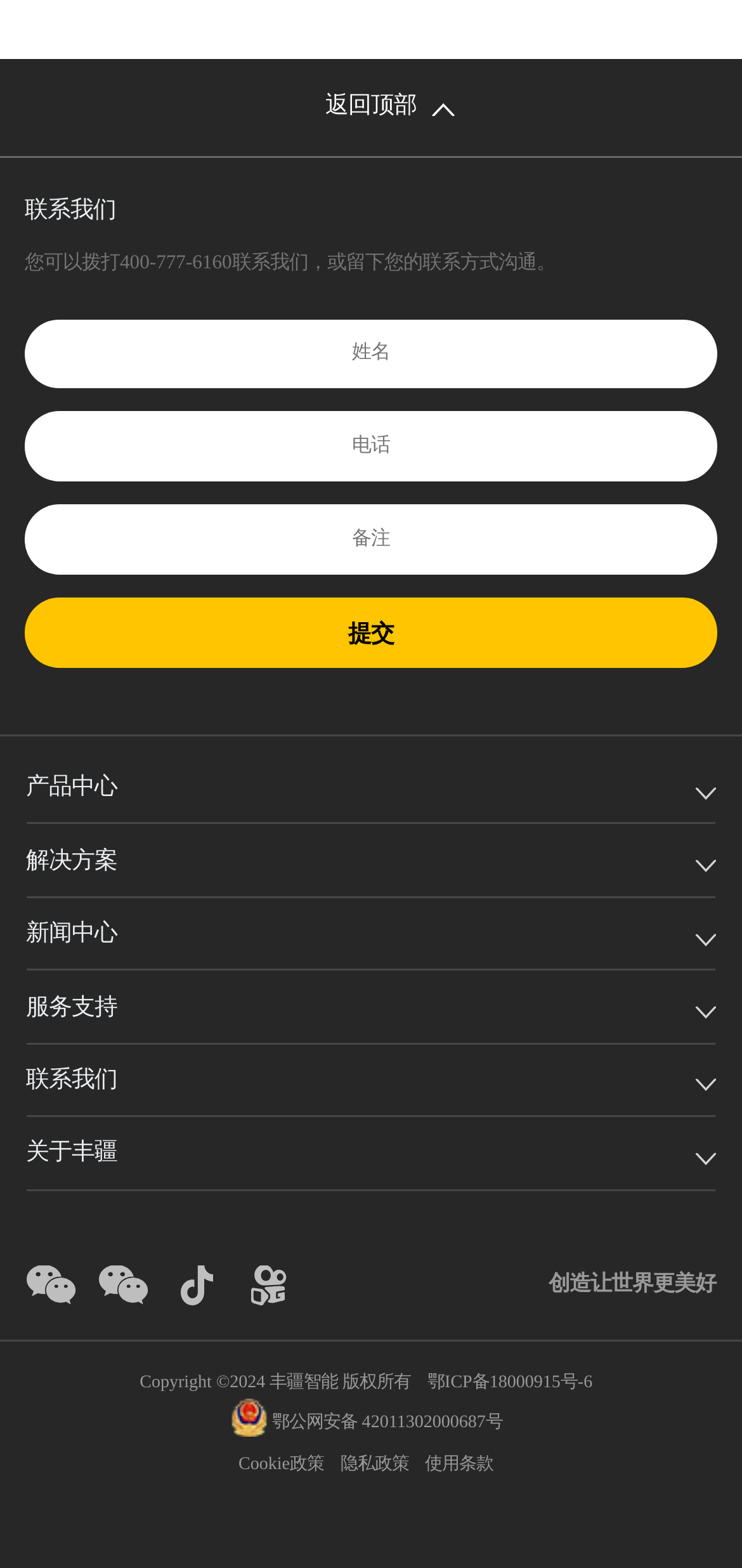What is the phone number to contact?
Based on the screenshot, answer the question with a single word or phrase.

400-777-6160